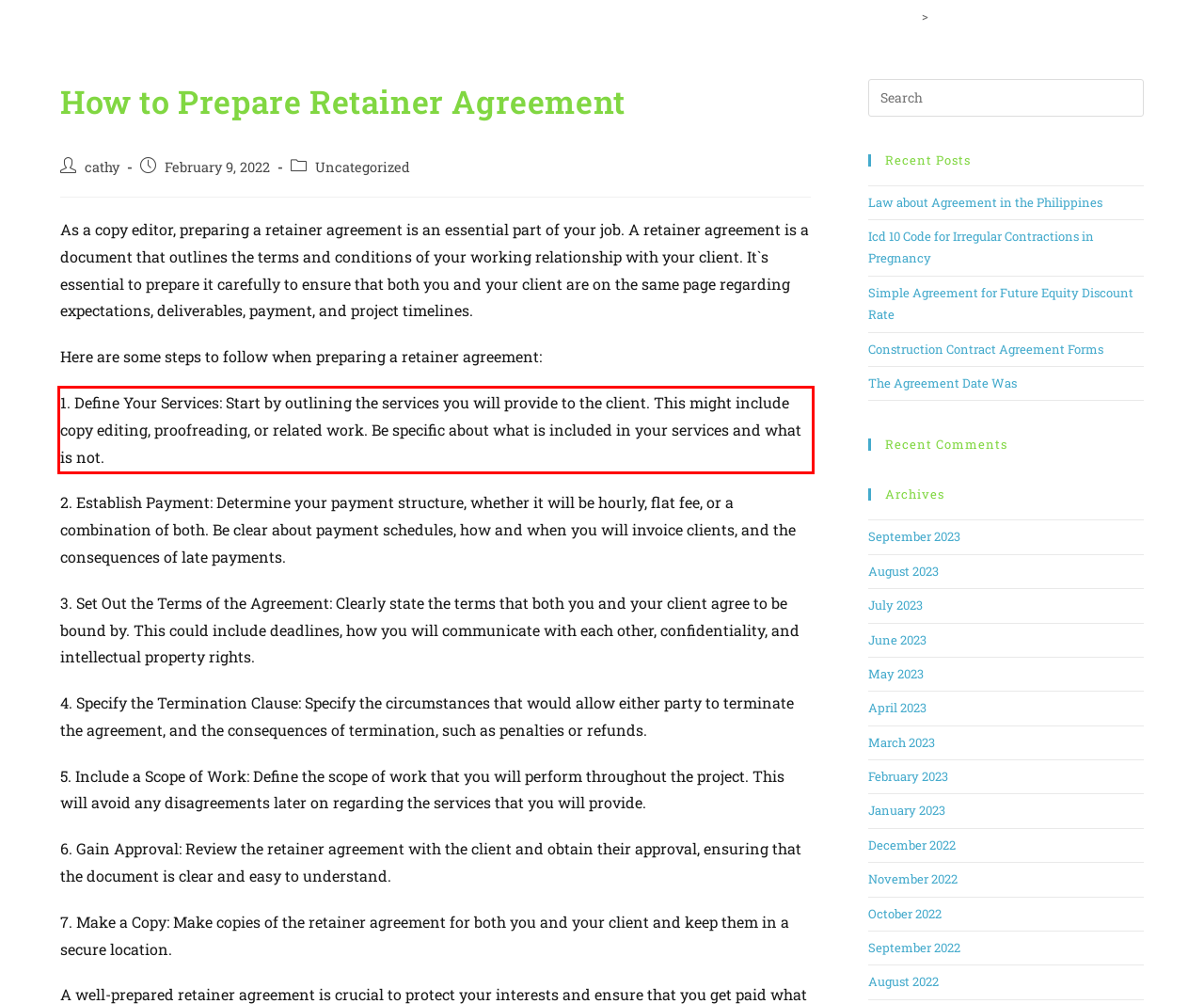You are provided with a webpage screenshot that includes a red rectangle bounding box. Extract the text content from within the bounding box using OCR.

1. Define Your Services: Start by outlining the services you will provide to the client. This might include copy editing, proofreading, or related work. Be specific about what is included in your services and what is not.